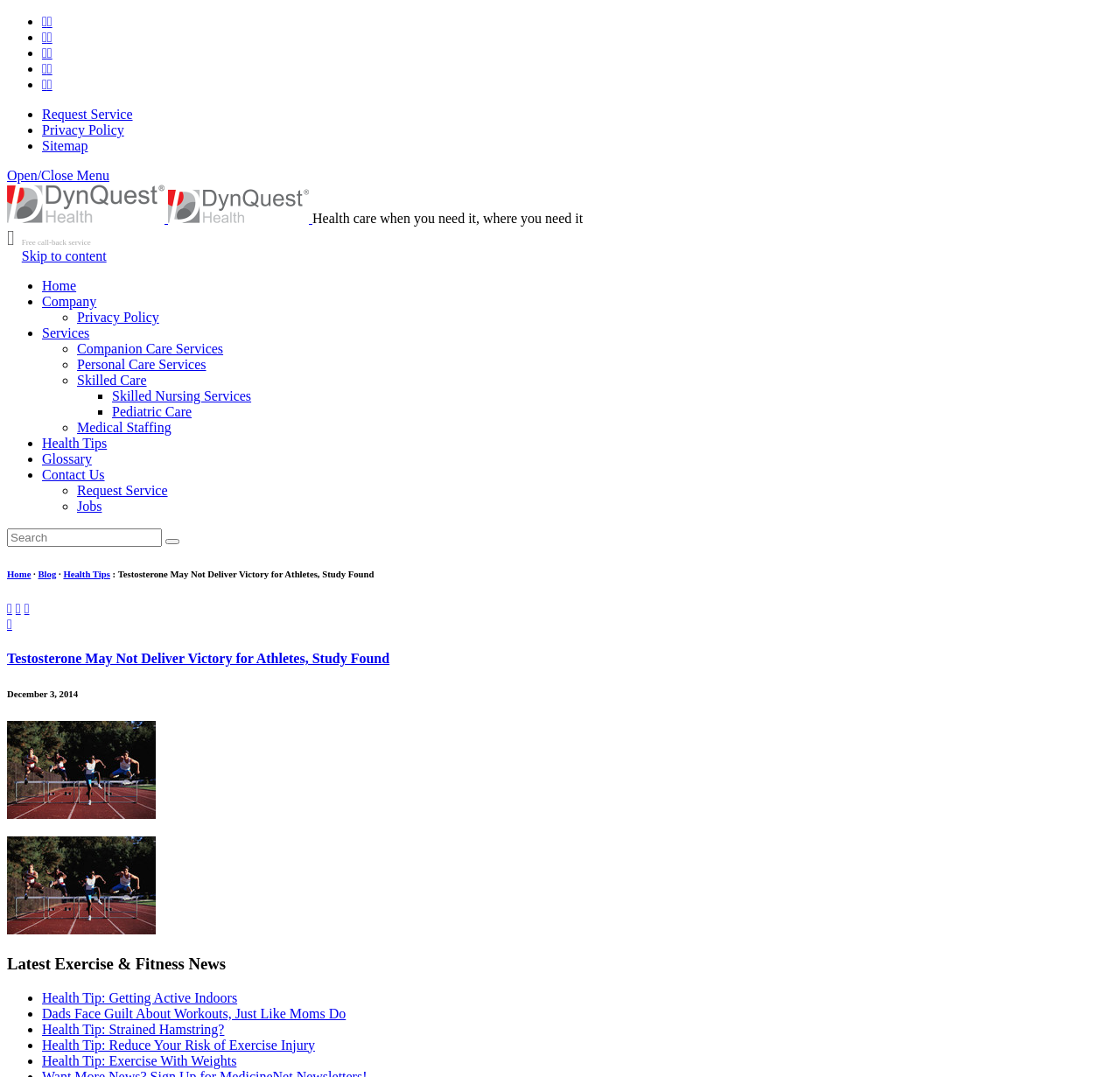Answer the following query with a single word or phrase:
What is the topic of the current blog post?

Testosterone May Not Deliver Victory for Athletes